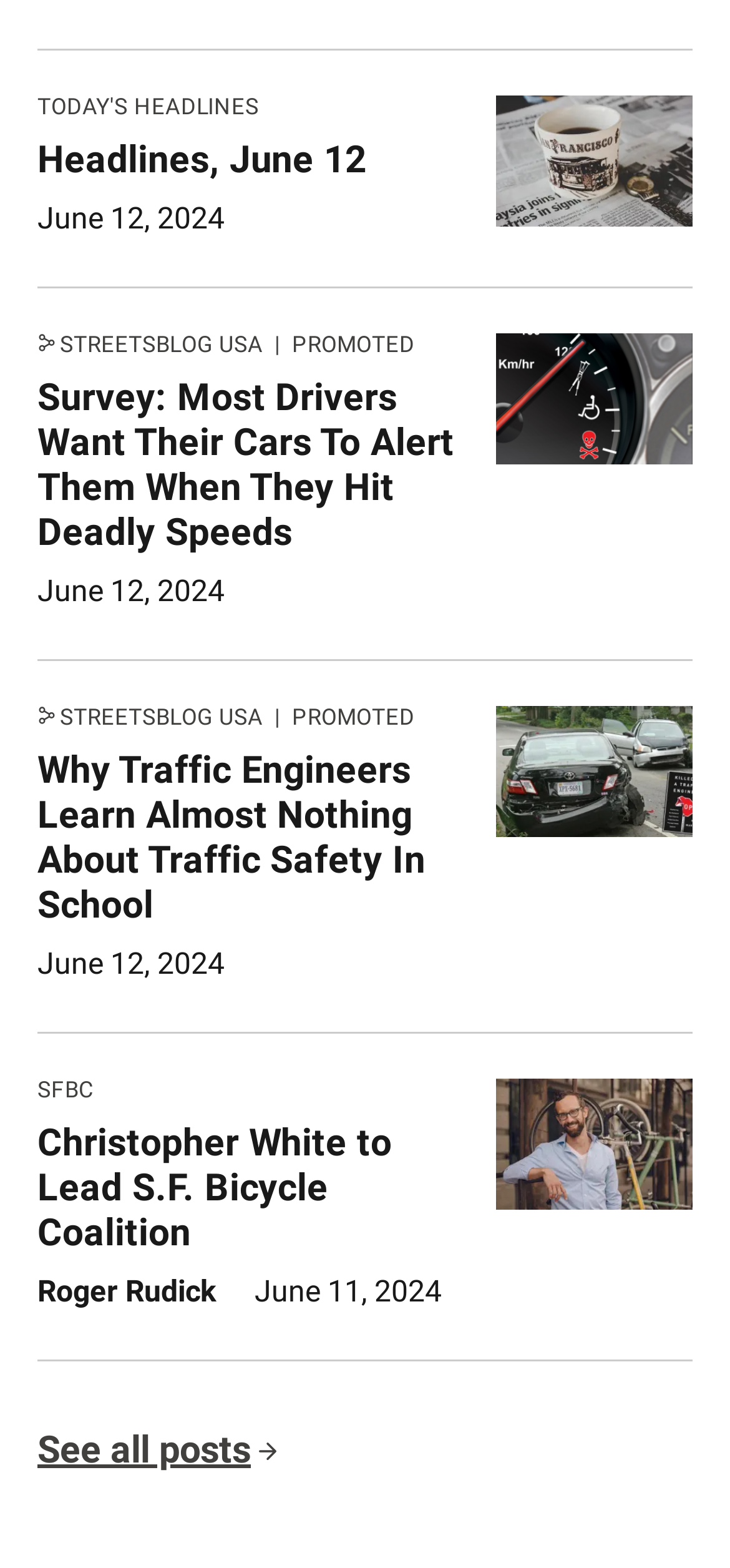Determine the bounding box coordinates of the clickable region to follow the instruction: "See all posts".

[0.051, 0.907, 0.949, 0.944]